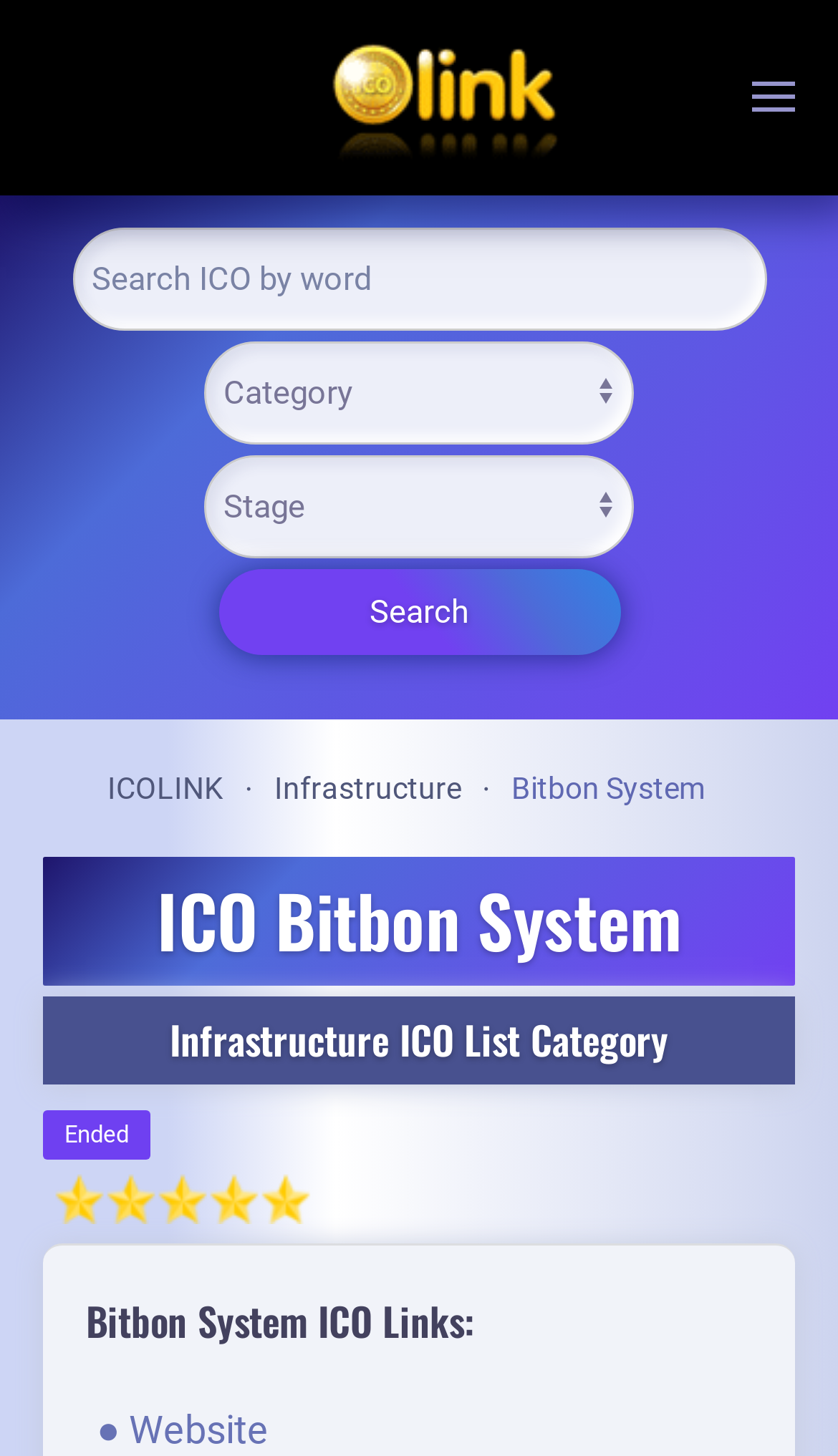From the webpage screenshot, predict the bounding box coordinates (top-left x, top-left y, bottom-right x, bottom-right y) for the UI element described here: ICOLINK

[0.128, 0.528, 0.267, 0.552]